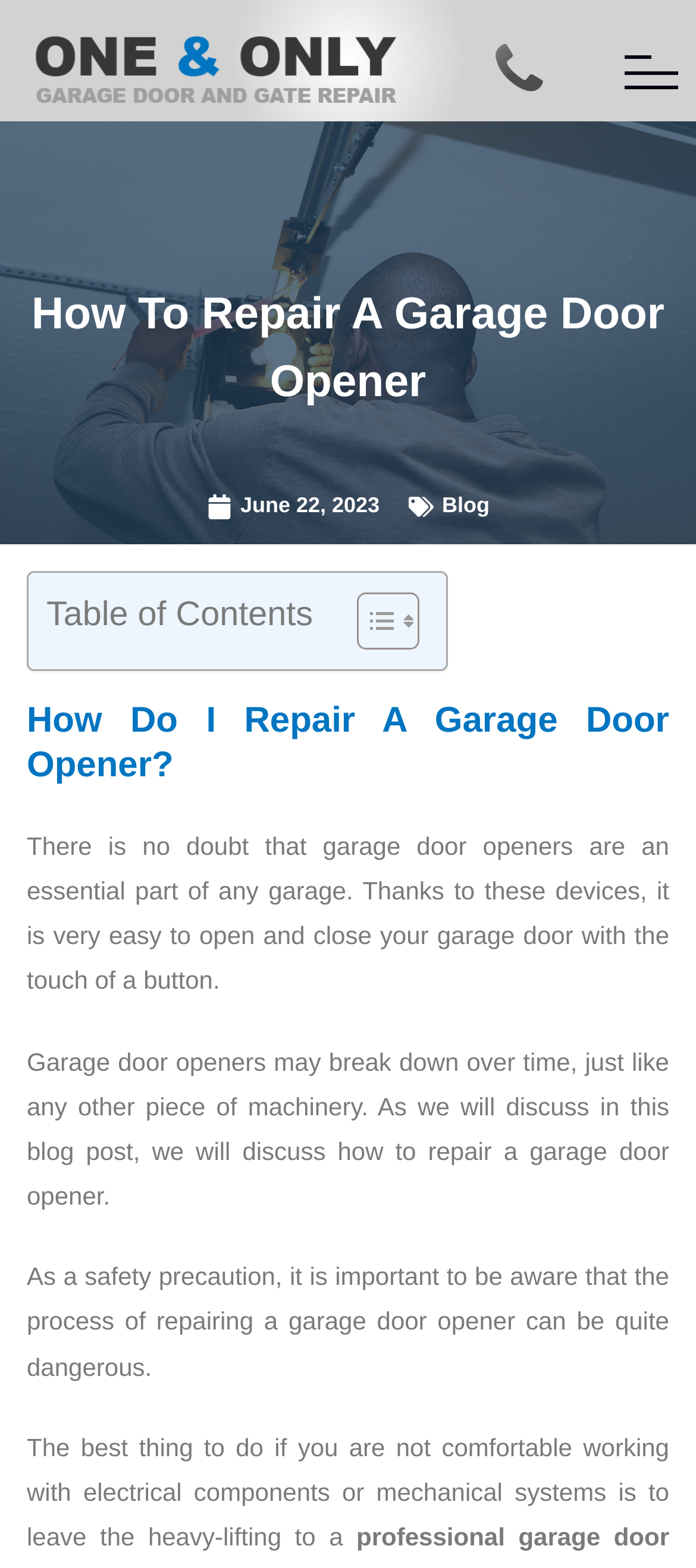Please answer the following question as detailed as possible based on the image: 
What is the date of the blog post?

The date of the blog post is 'June 22, 2023', which is a link element located at the top-center of the webpage, with a bounding box coordinate of [0.296, 0.311, 0.545, 0.335].